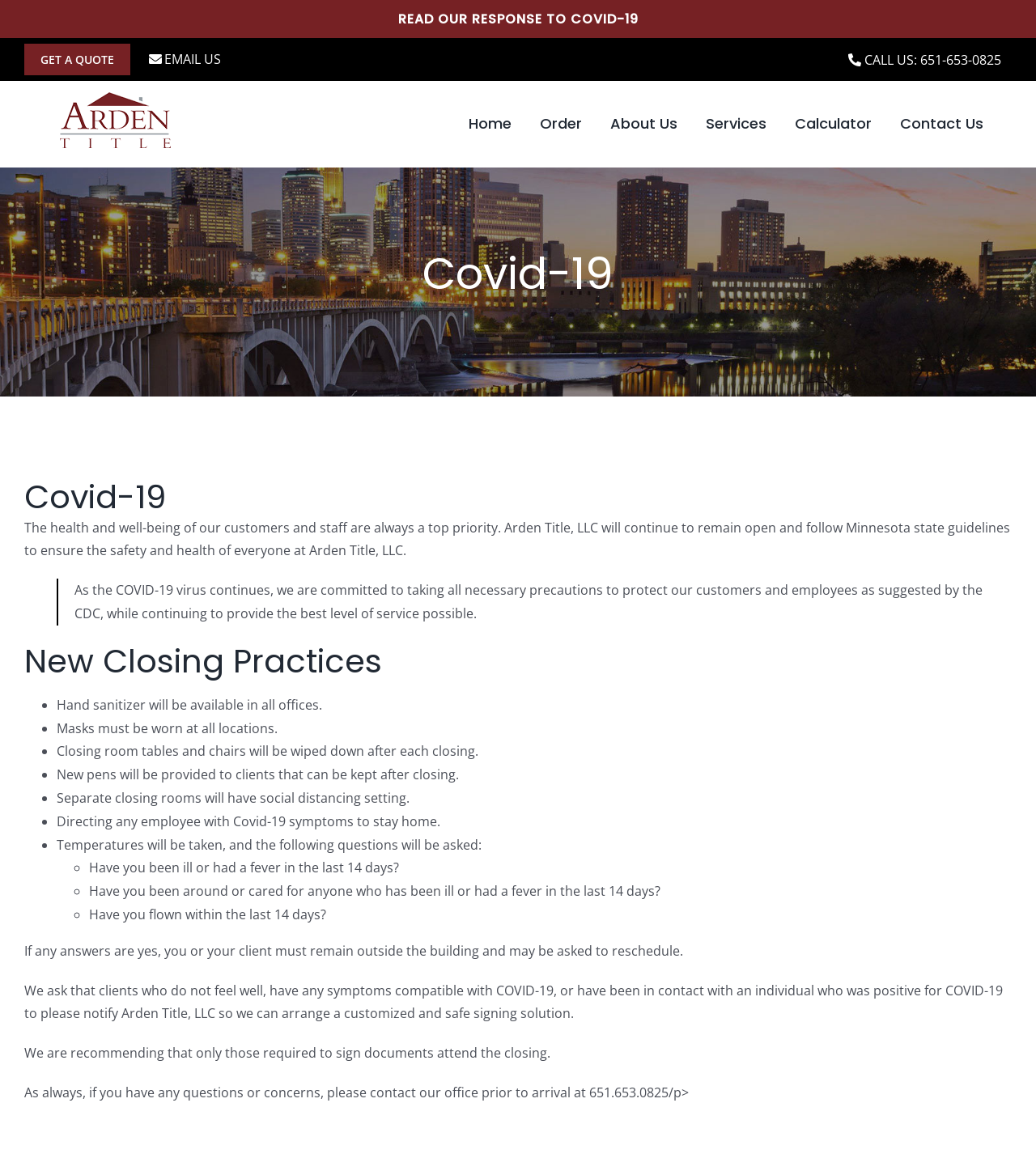What is the purpose of the COVID-19 response page?
Give a detailed response to the question by analyzing the screenshot.

I inferred this by reading the headings and static text on the page, which describe the company's response to COVID-19, including new closing practices and safety measures to protect customers and employees.